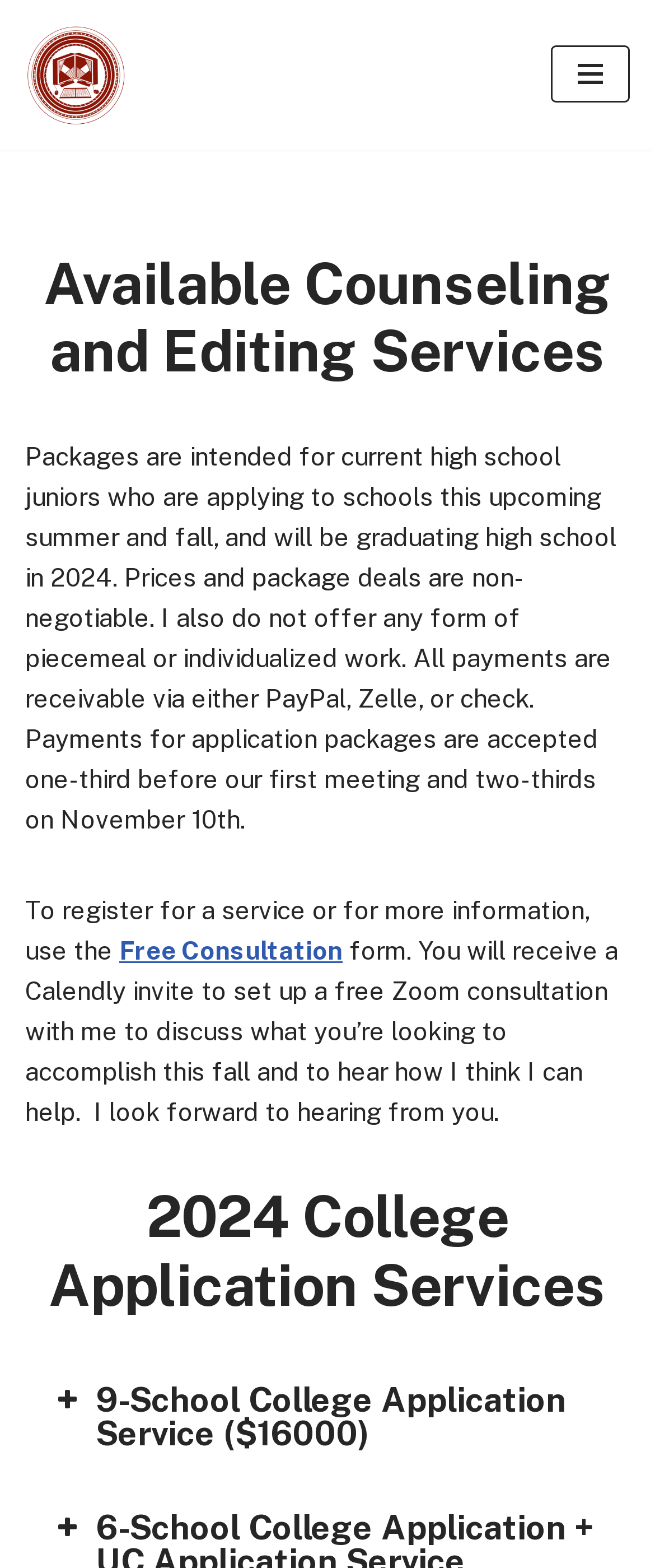What is the payment method for application packages?
Provide a thorough and detailed answer to the question.

The text explains that all payments are receivable via either PayPal, Zelle, or check, specifically mentioning that payments for application packages are accepted one-third before the first meeting and two-thirds on November 10th.